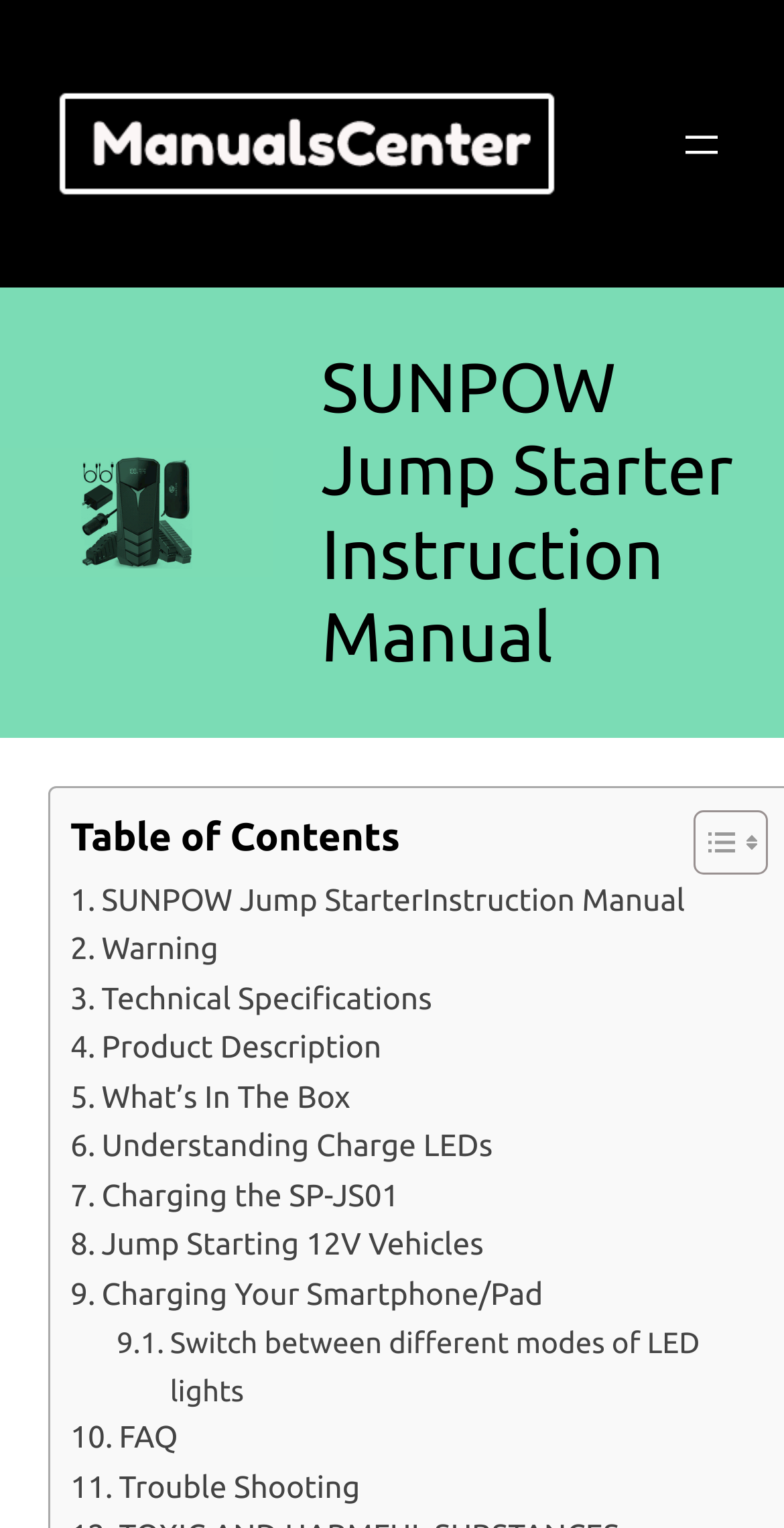Determine the bounding box coordinates for the area that should be clicked to carry out the following instruction: "View the 'Technical Specifications'".

[0.09, 0.638, 0.551, 0.67]